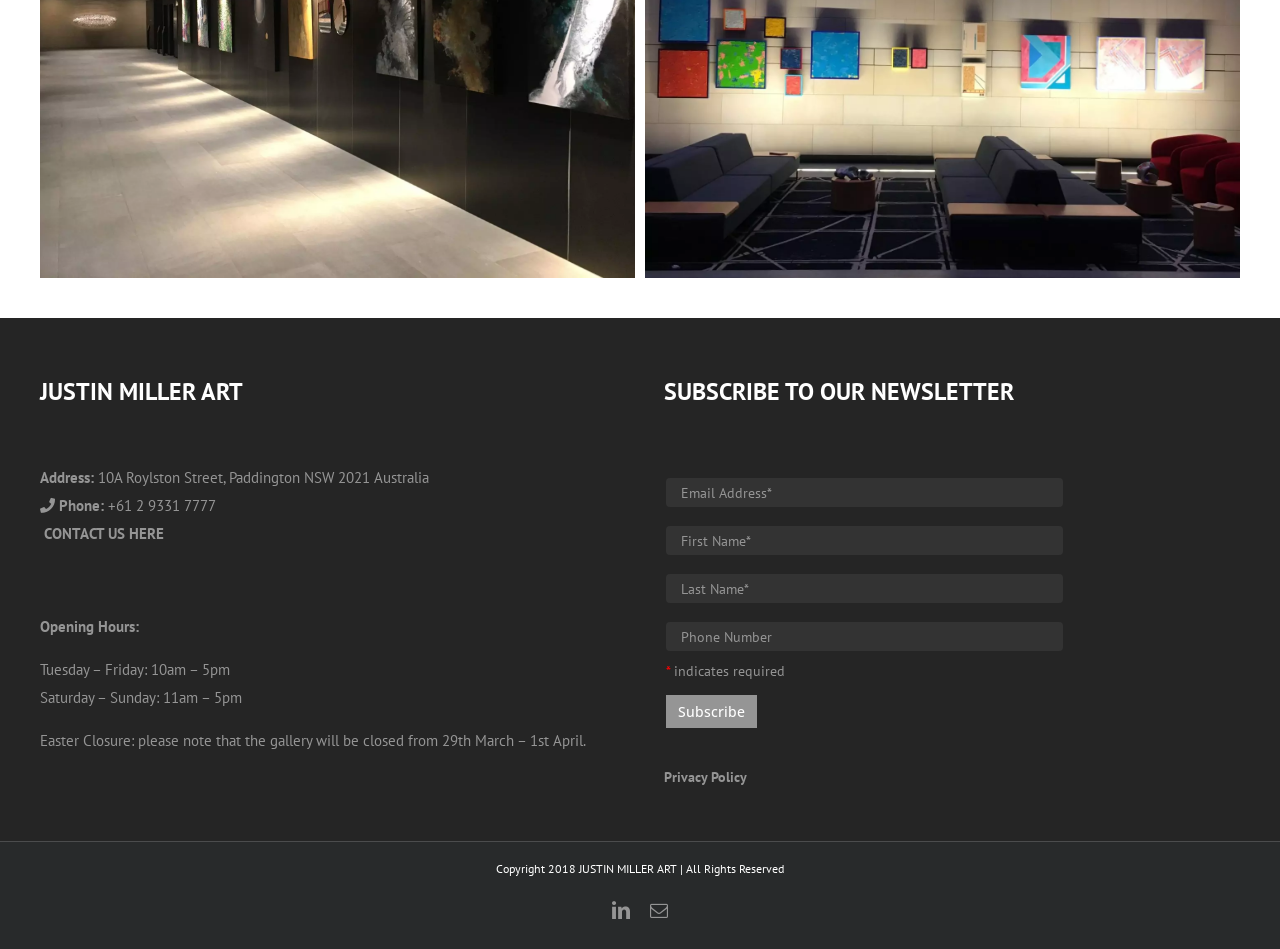What is the phone number of Justin Miller Art?
Refer to the image and provide a concise answer in one word or phrase.

+61 2 9331 7777